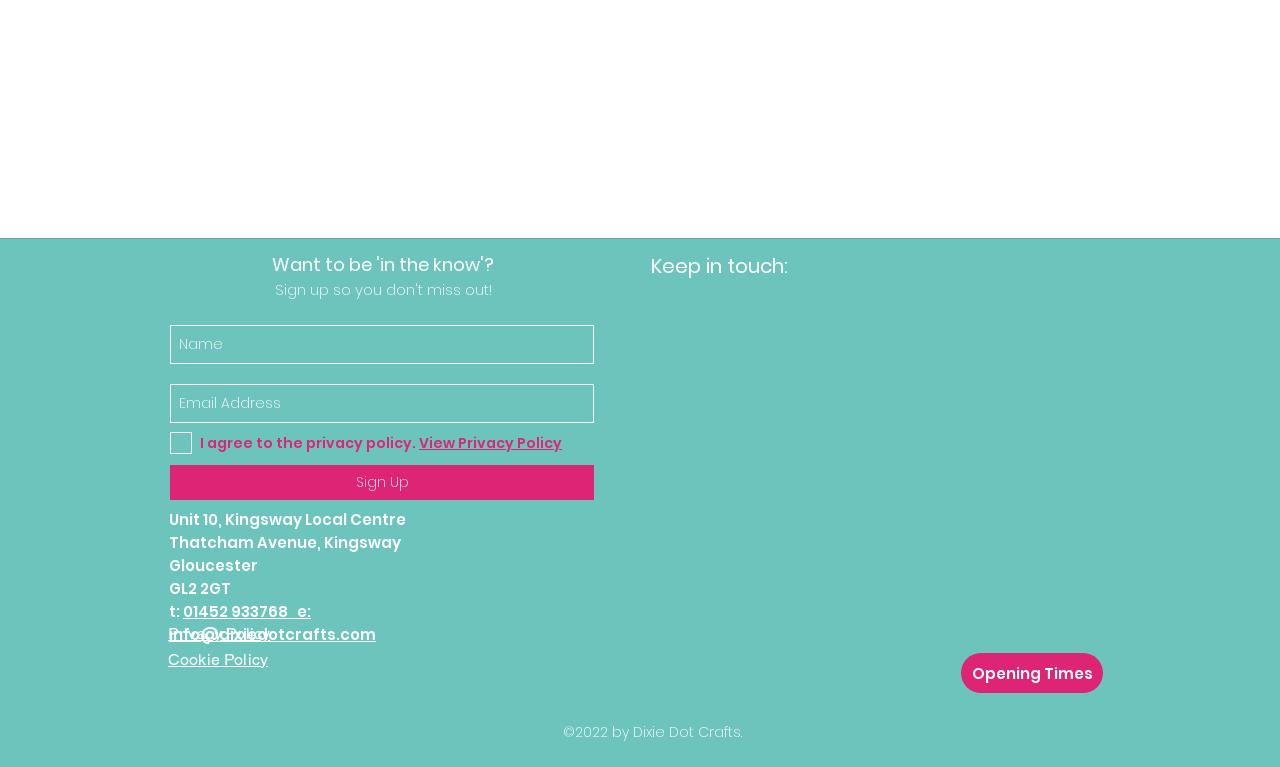What is the purpose of the 'Sign Up' button?
Please provide a comprehensive answer based on the contents of the image.

The 'Sign Up' button is located below the 'Name' and 'Email Address' textboxes, and above the 'I agree to the privacy policy' checkbox. This suggests that the button is used to submit the user's information to sign up for a newsletter or mailing list.